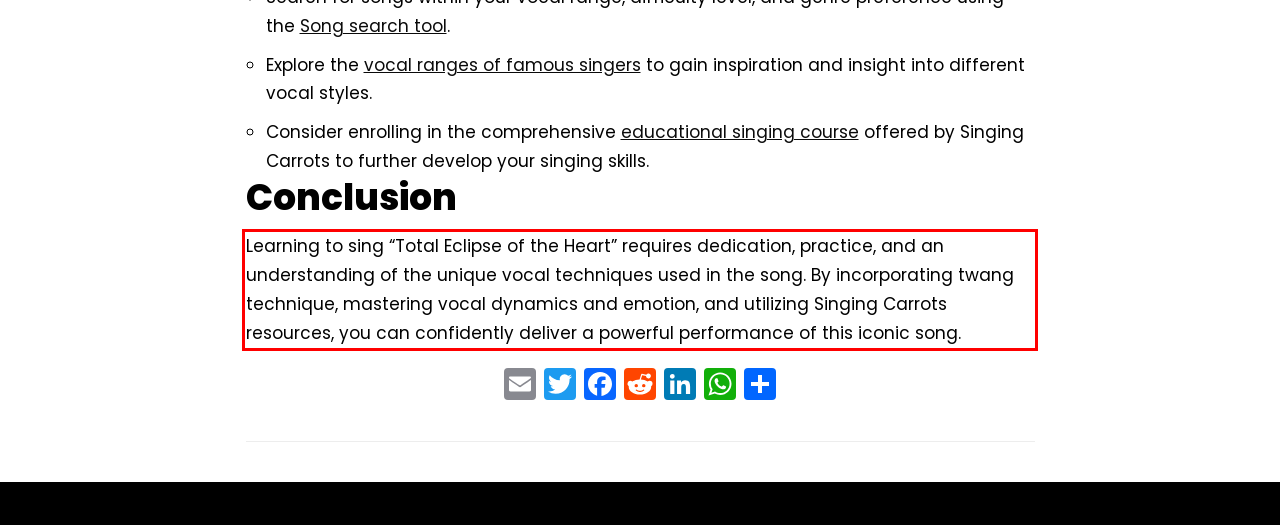Using the webpage screenshot, recognize and capture the text within the red bounding box.

Learning to sing “Total Eclipse of the Heart” requires dedication, practice, and an understanding of the unique vocal techniques used in the song. By incorporating twang technique, mastering vocal dynamics and emotion, and utilizing Singing Carrots resources, you can confidently deliver a powerful performance of this iconic song.